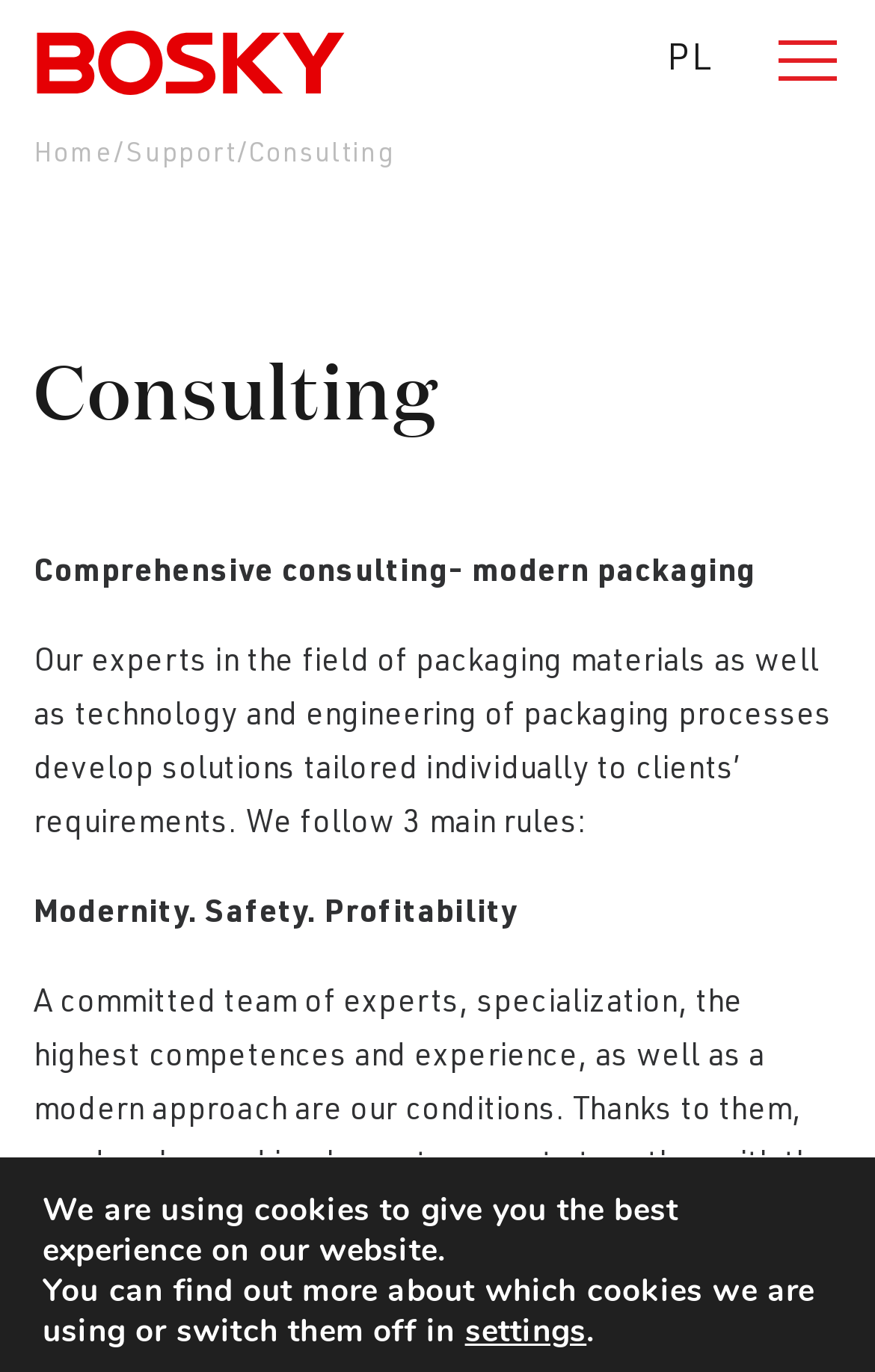Predict the bounding box for the UI component with the following description: "parent_node: PL".

[0.041, 0.013, 0.395, 0.078]